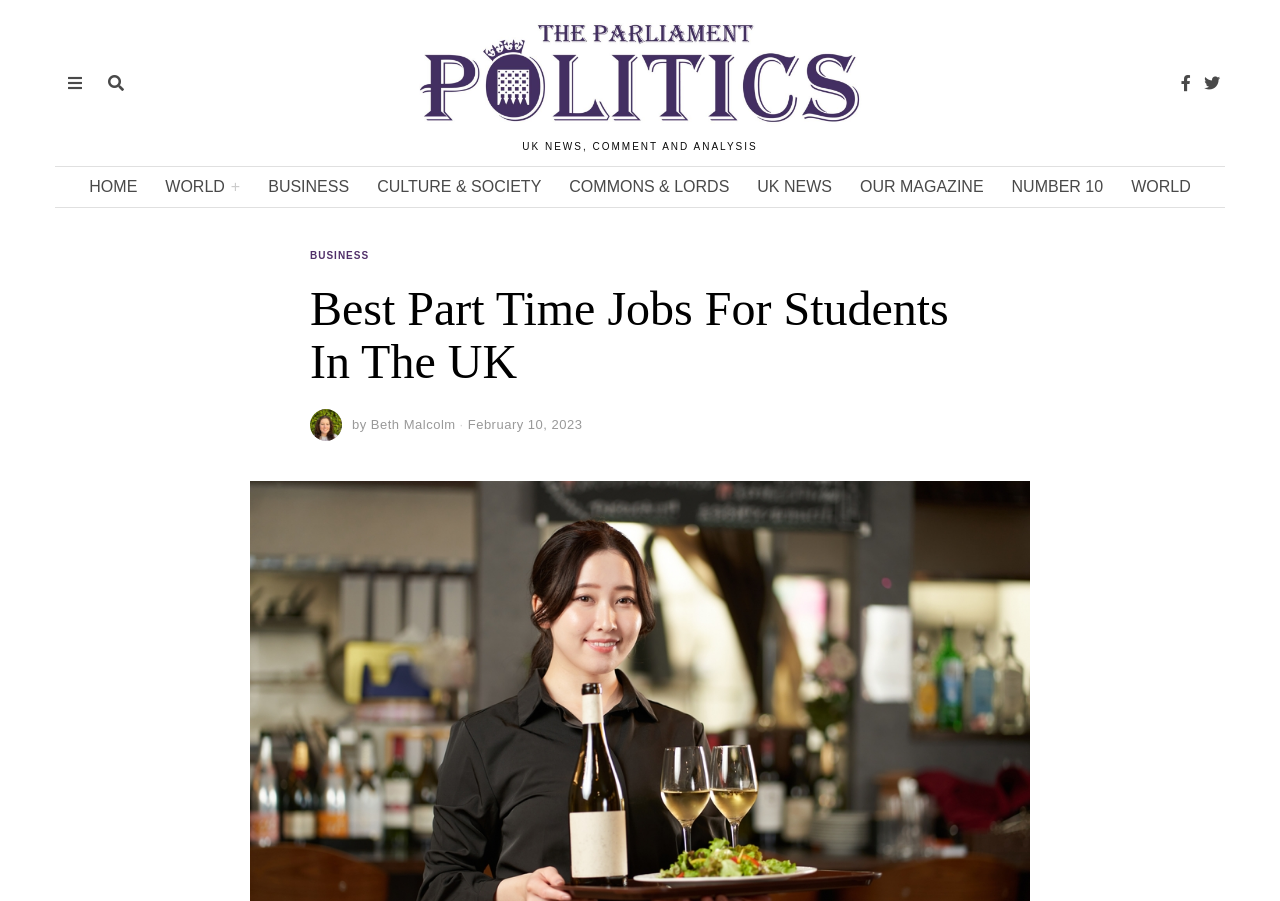Identify the bounding box coordinates of the part that should be clicked to carry out this instruction: "Click on the BUSINESS link".

[0.199, 0.186, 0.284, 0.23]